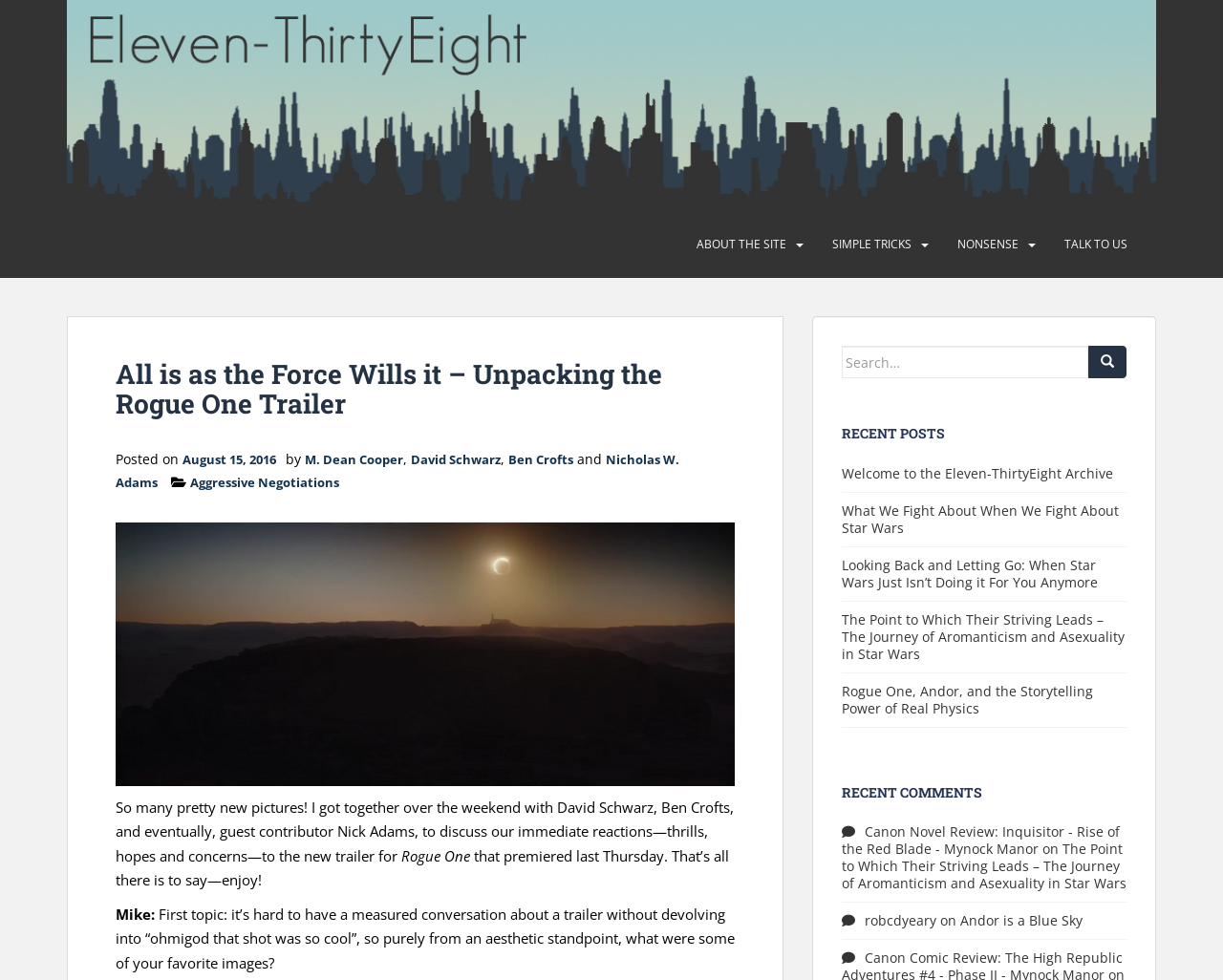Pinpoint the bounding box coordinates of the element you need to click to execute the following instruction: "Read the 'All is as the Force Wills it – Unpacking the Rogue One Trailer' article". The bounding box should be represented by four float numbers between 0 and 1, in the format [left, top, right, bottom].

[0.095, 0.368, 0.601, 0.428]